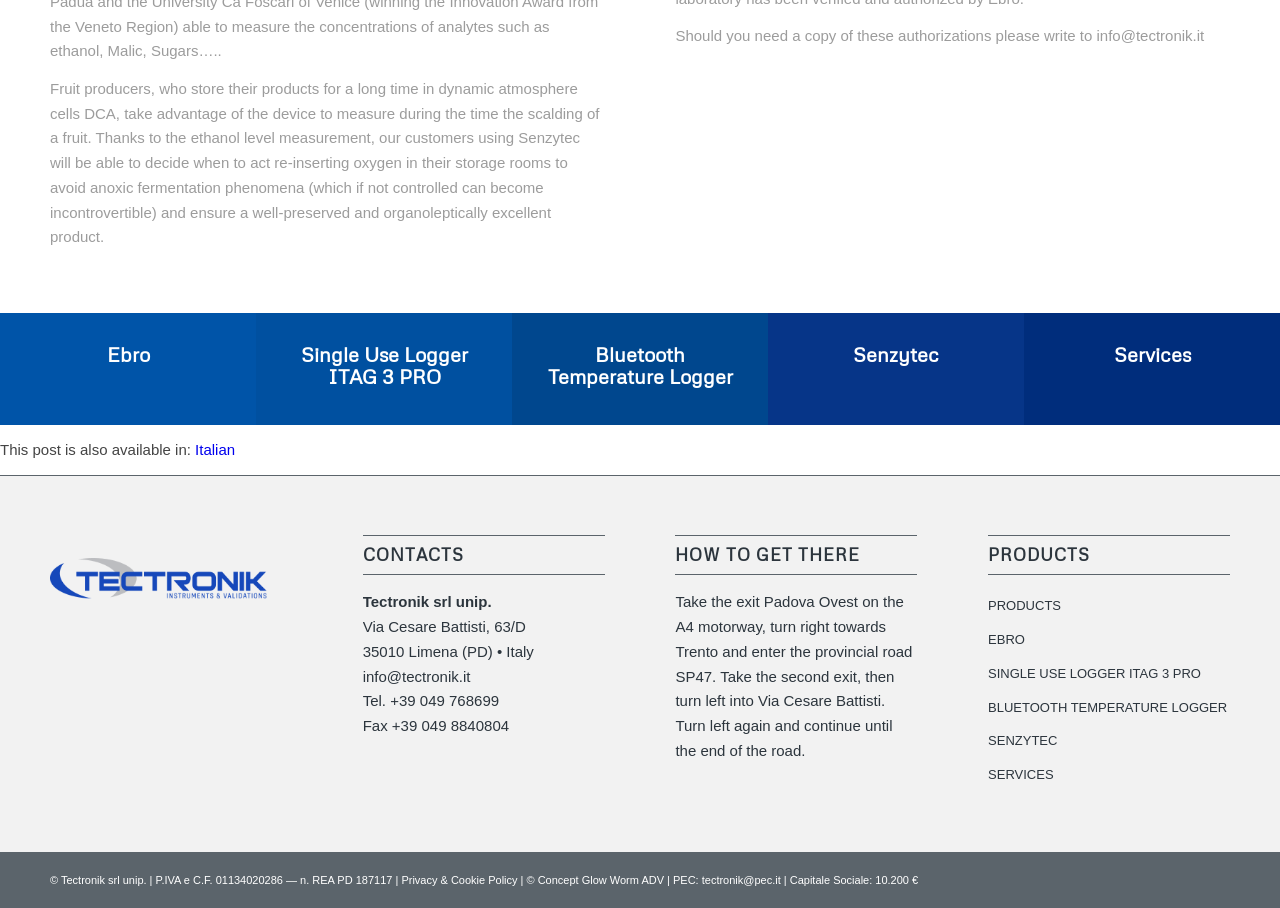Identify the bounding box coordinates of the clickable region necessary to fulfill the following instruction: "Get the Italian version of the webpage". The bounding box coordinates should be four float numbers between 0 and 1, i.e., [left, top, right, bottom].

[0.152, 0.486, 0.184, 0.503]